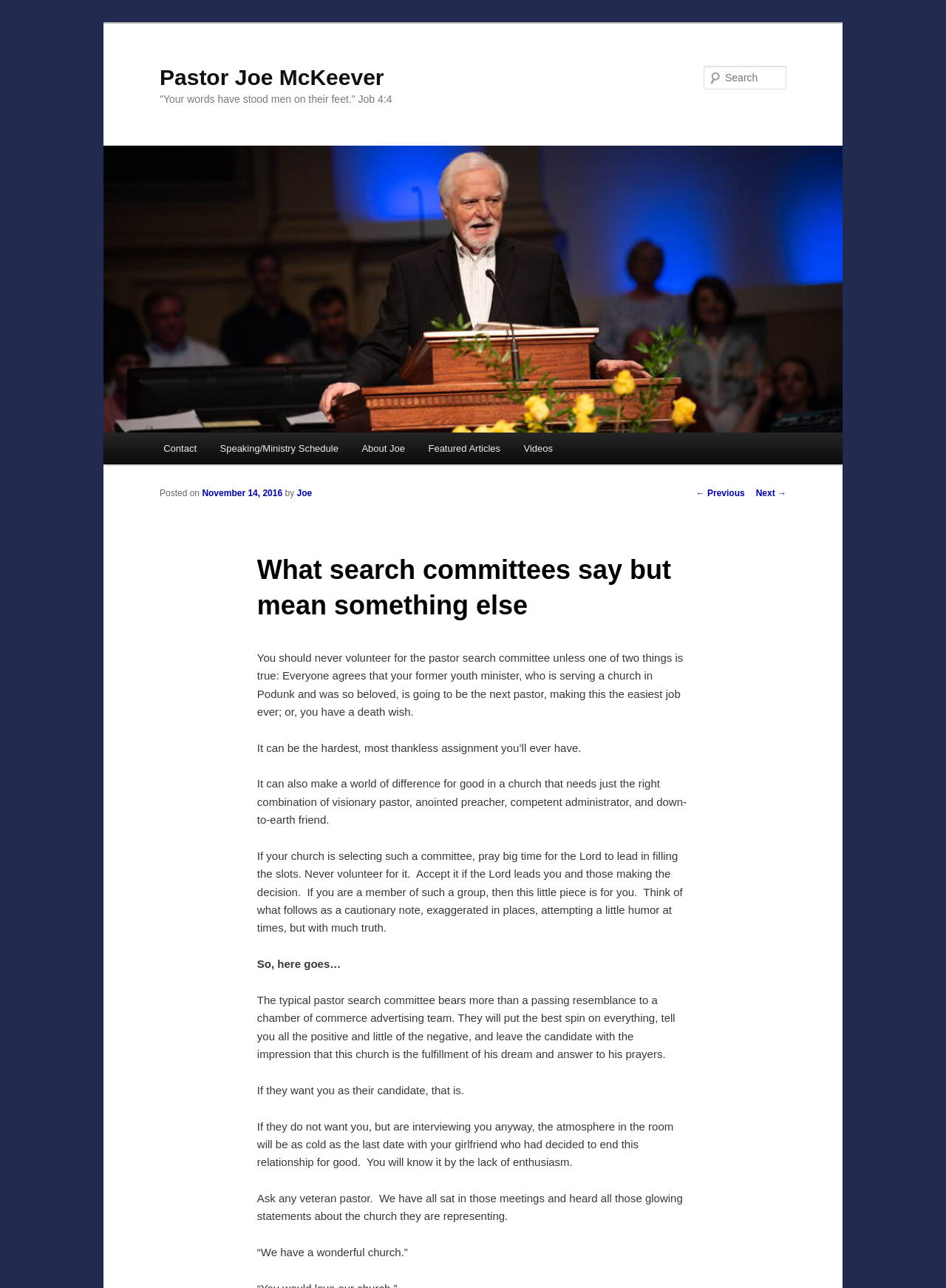What is the date of this article?
Answer the question with detailed information derived from the image.

I found the date of this article by looking at the link element with the text 'November 14, 2016' which is located near the top of the webpage, indicating that it is the publication date of the article.